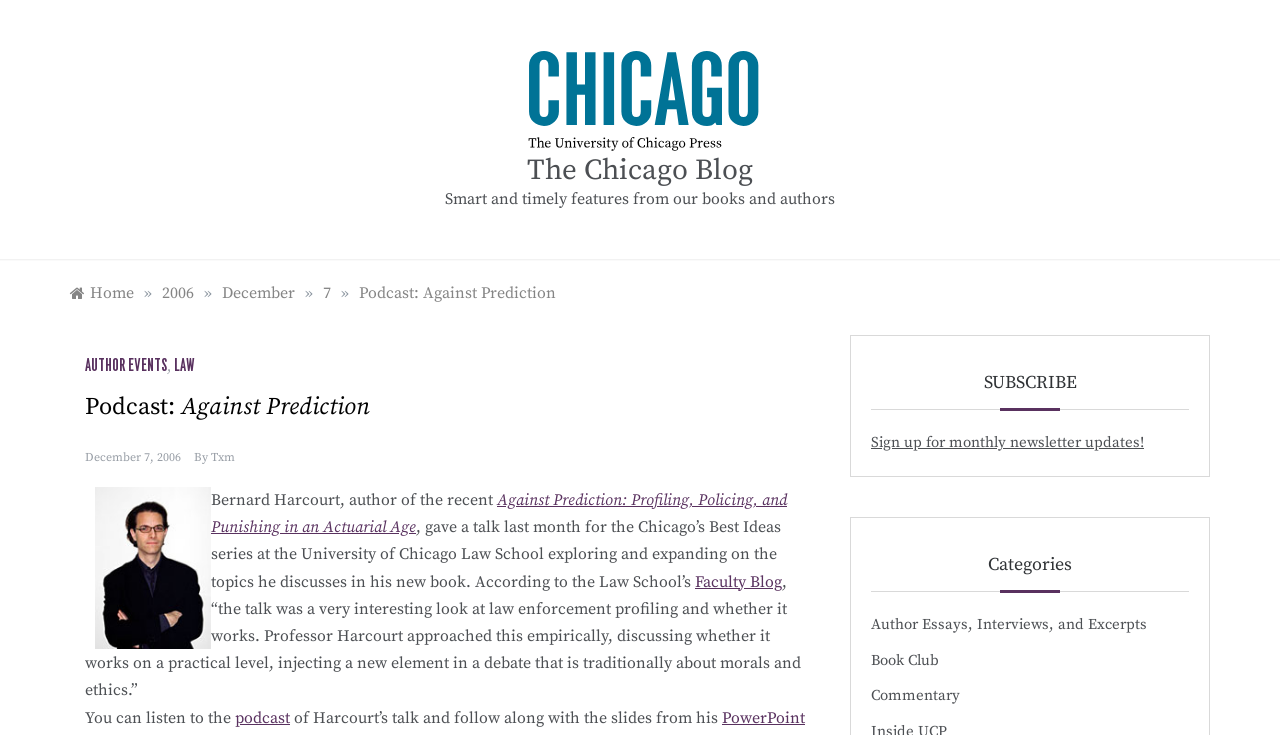What is the name of the author who gave a talk?
Please use the image to provide an in-depth answer to the question.

I found the answer by looking at the text that describes the talk, which mentions 'Bernard Harcourt, author of the recent Against Prediction: Profiling, Policing, and Punishing in an Actuarial Age, gave a talk last month for the Chicago’s Best Ideas series at the University of Chicago Law School...'.